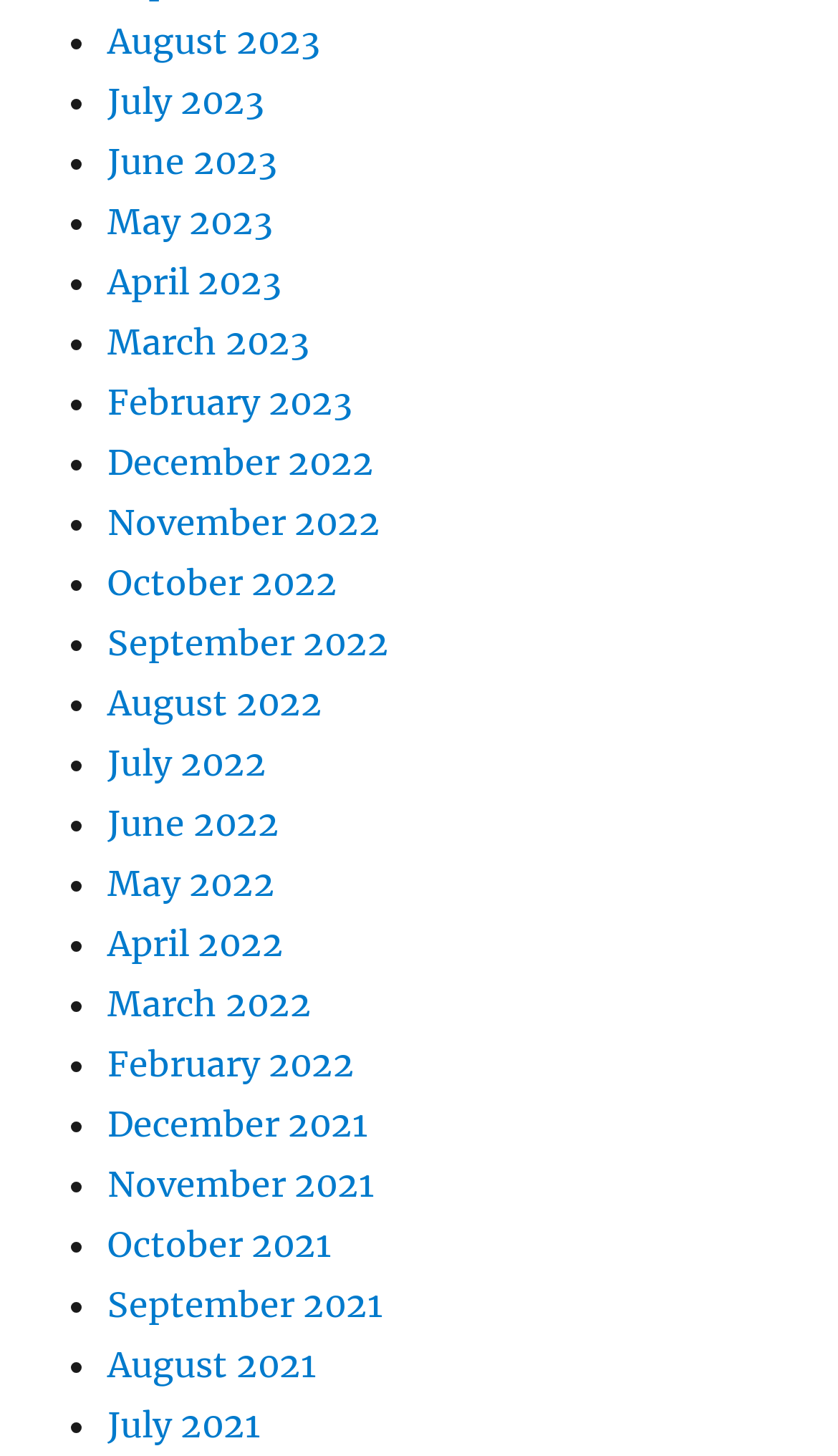What is the pattern of the list markers? Observe the screenshot and provide a one-word or short phrase answer.

Bullets